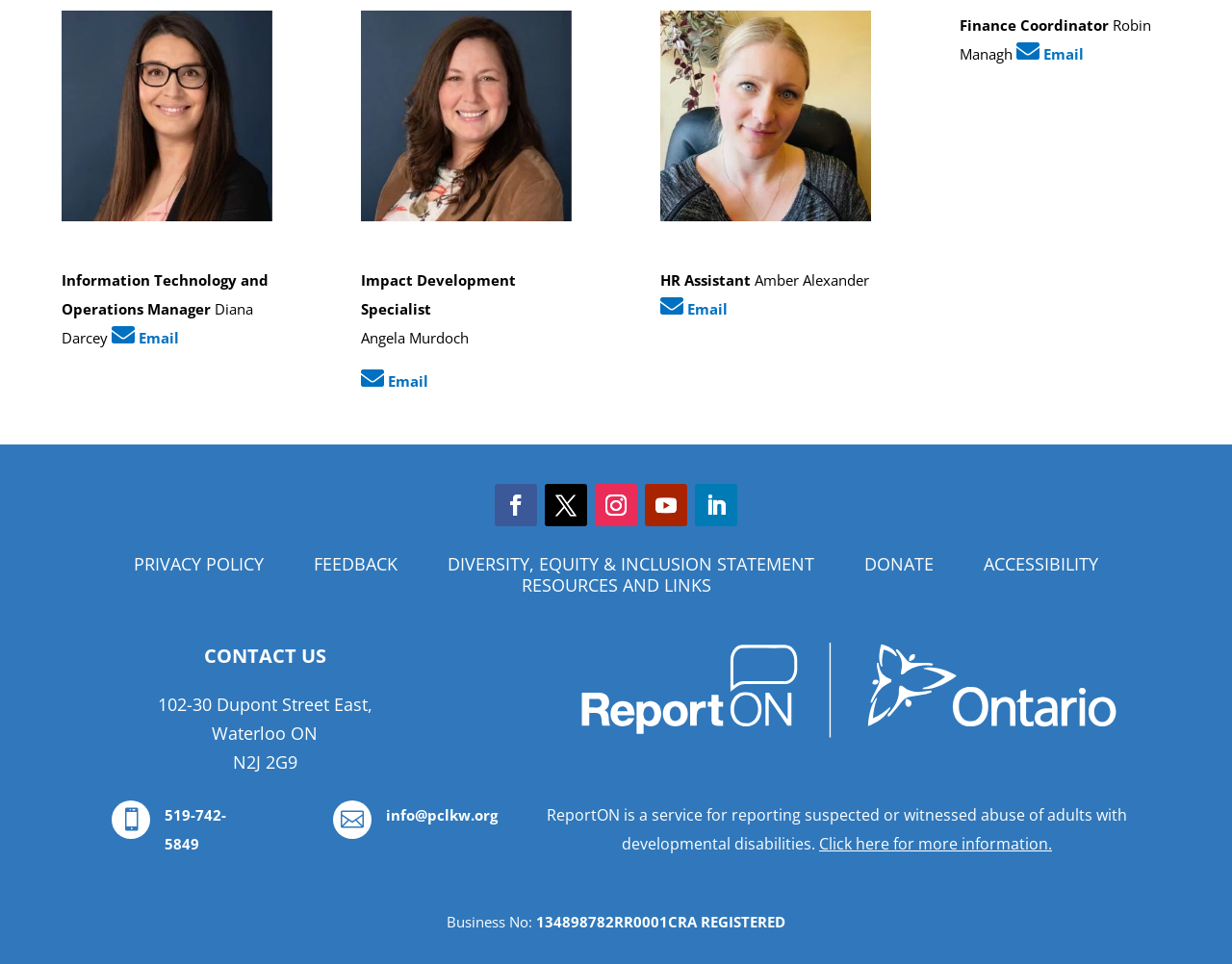What is the address of the organization?
From the image, provide a succinct answer in one word or a short phrase.

102-30 Dupont Street East, Waterloo ON N2J 2G9